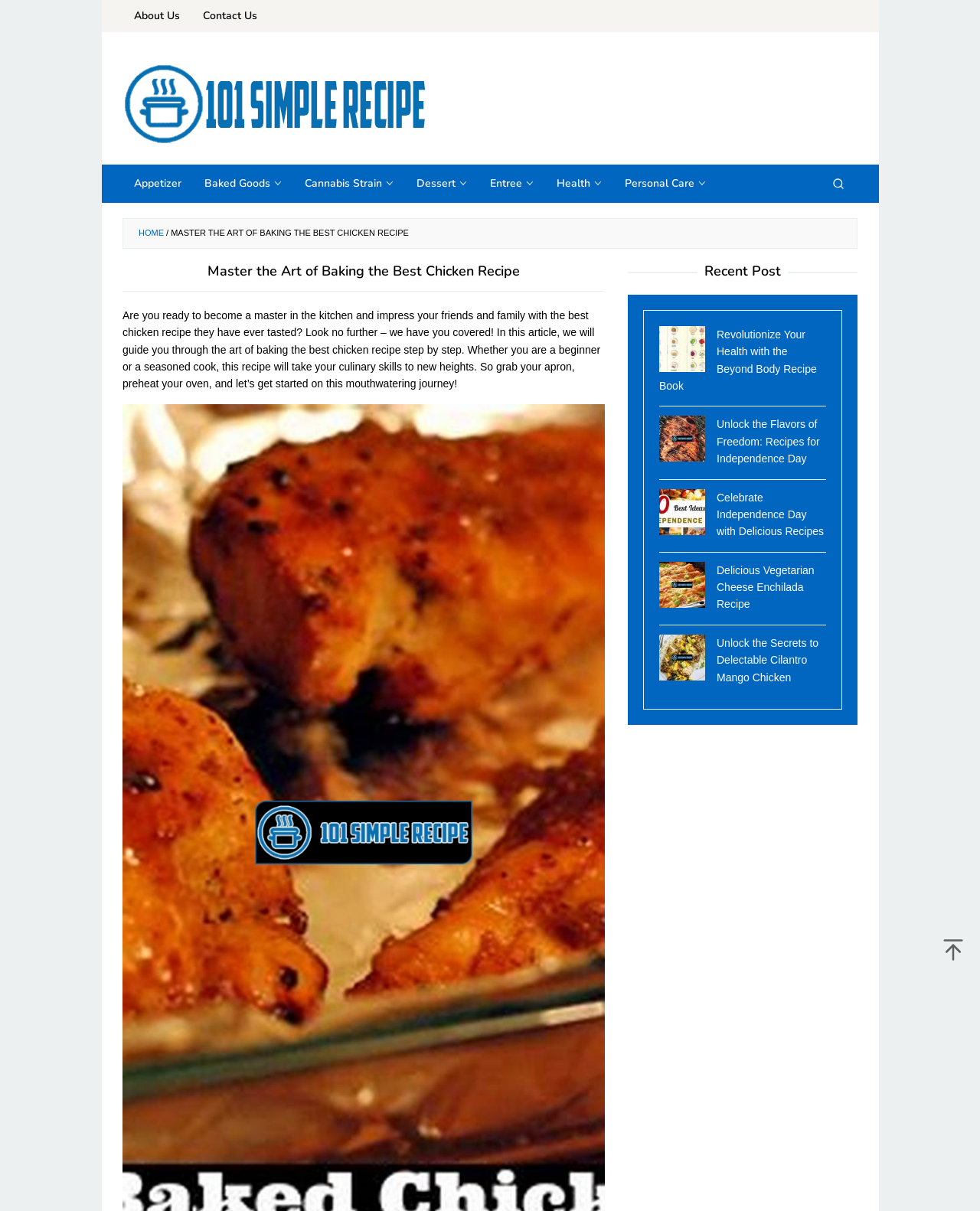Locate the bounding box coordinates of the clickable part needed for the task: "Read the 'Master the Art of Baking the Best Chicken Recipe' article".

[0.125, 0.218, 0.617, 0.241]